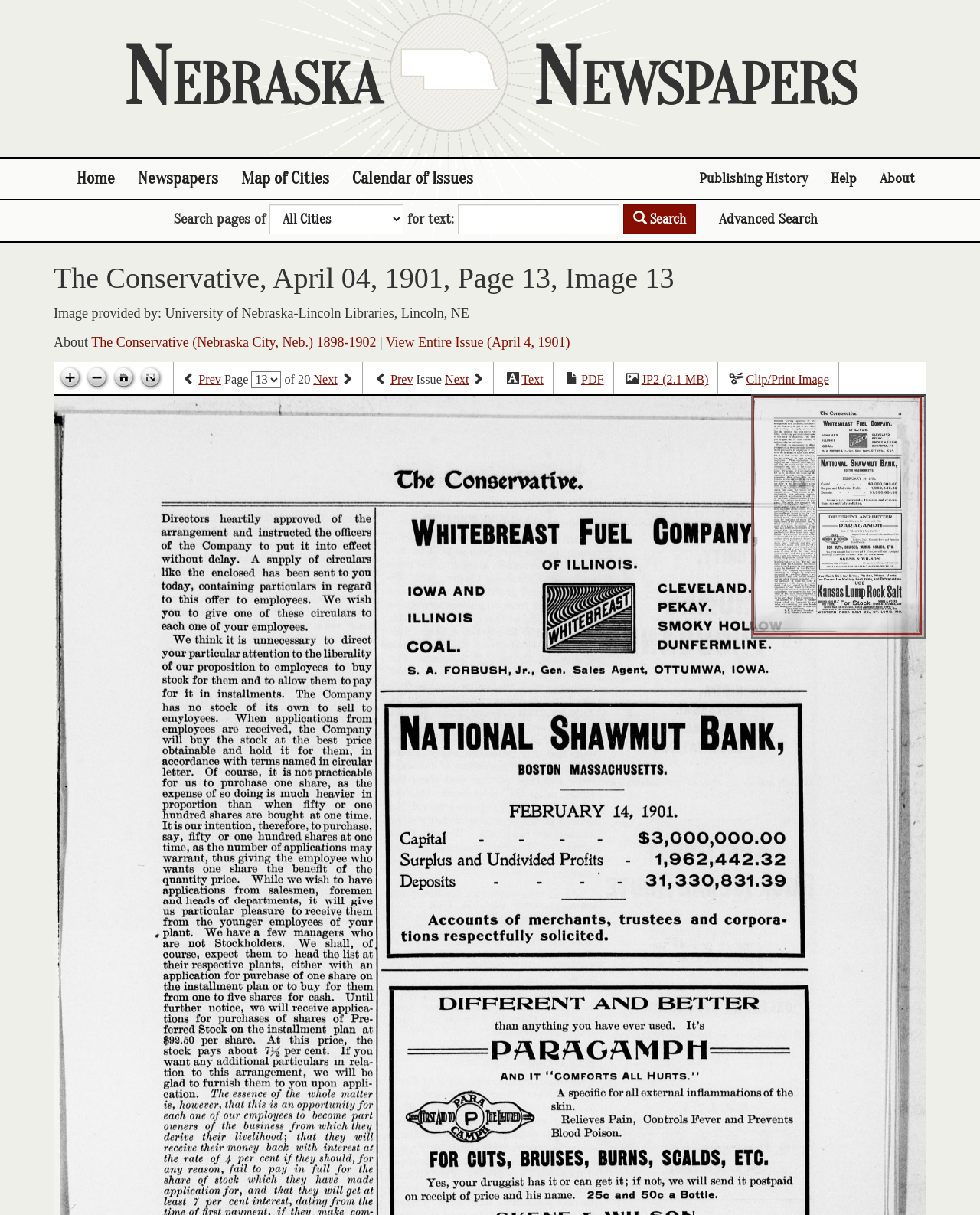What is the name of the library that provided the image? Refer to the image and provide a one-word or short phrase answer.

University of Nebraska-Lincoln Libraries